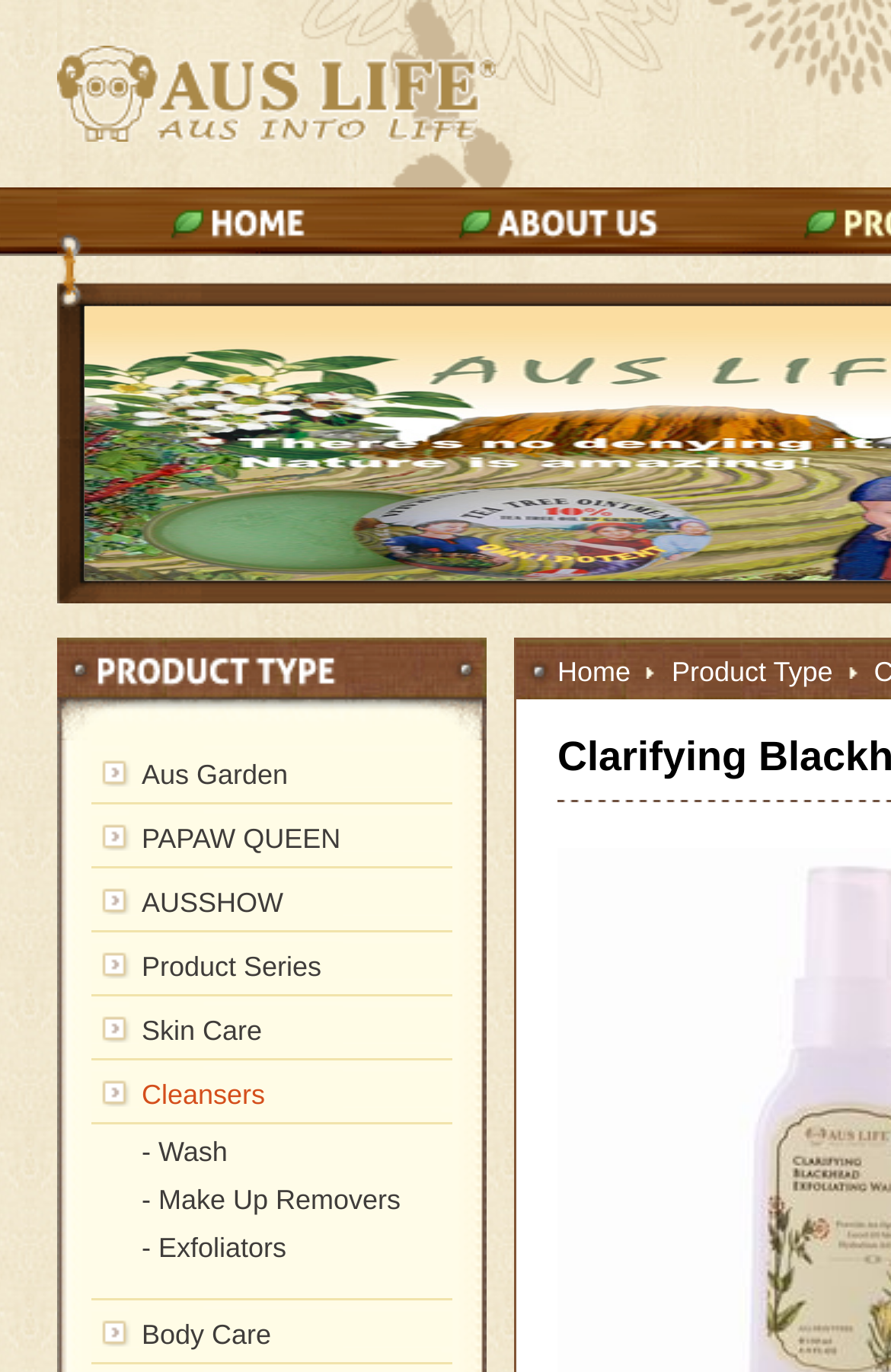Please provide a comprehensive answer to the question below using the information from the image: How many links are there in the top navigation bar?

The top navigation bar has three links: 'HOME', 'ABOUT US', and '澳思萊AUS INTO LIFE', which are located at the top of the webpage.